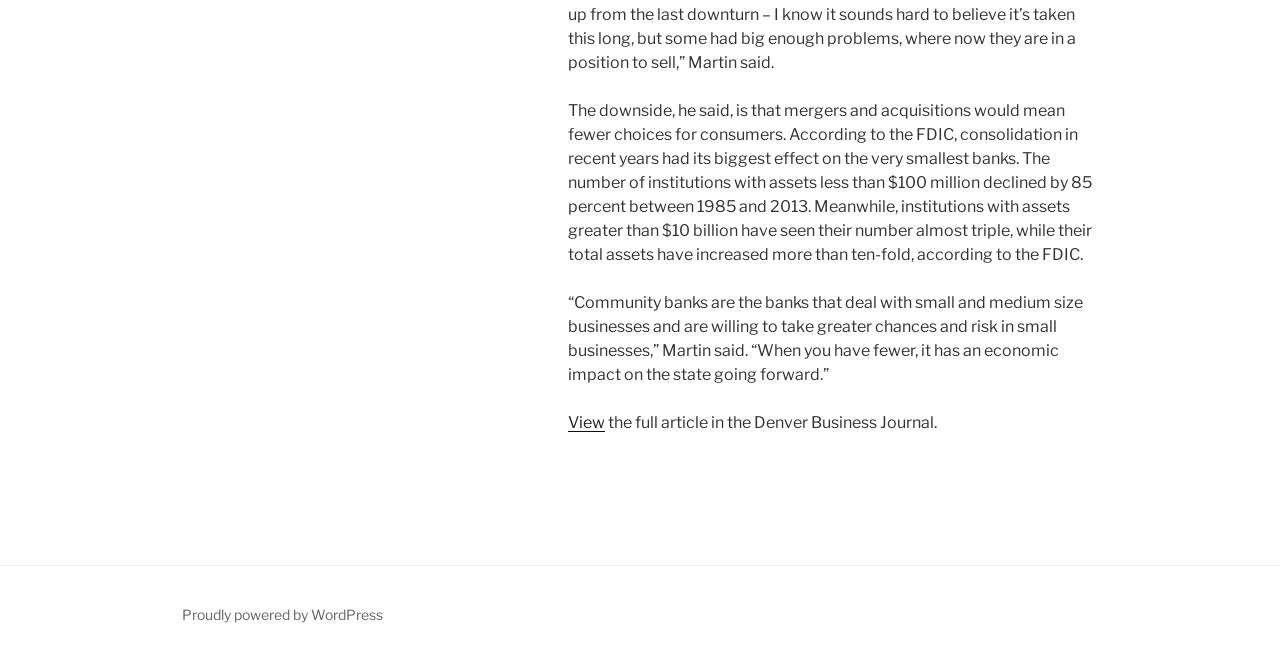Given the description "View", provide the bounding box coordinates of the corresponding UI element.

[0.444, 0.625, 0.472, 0.653]